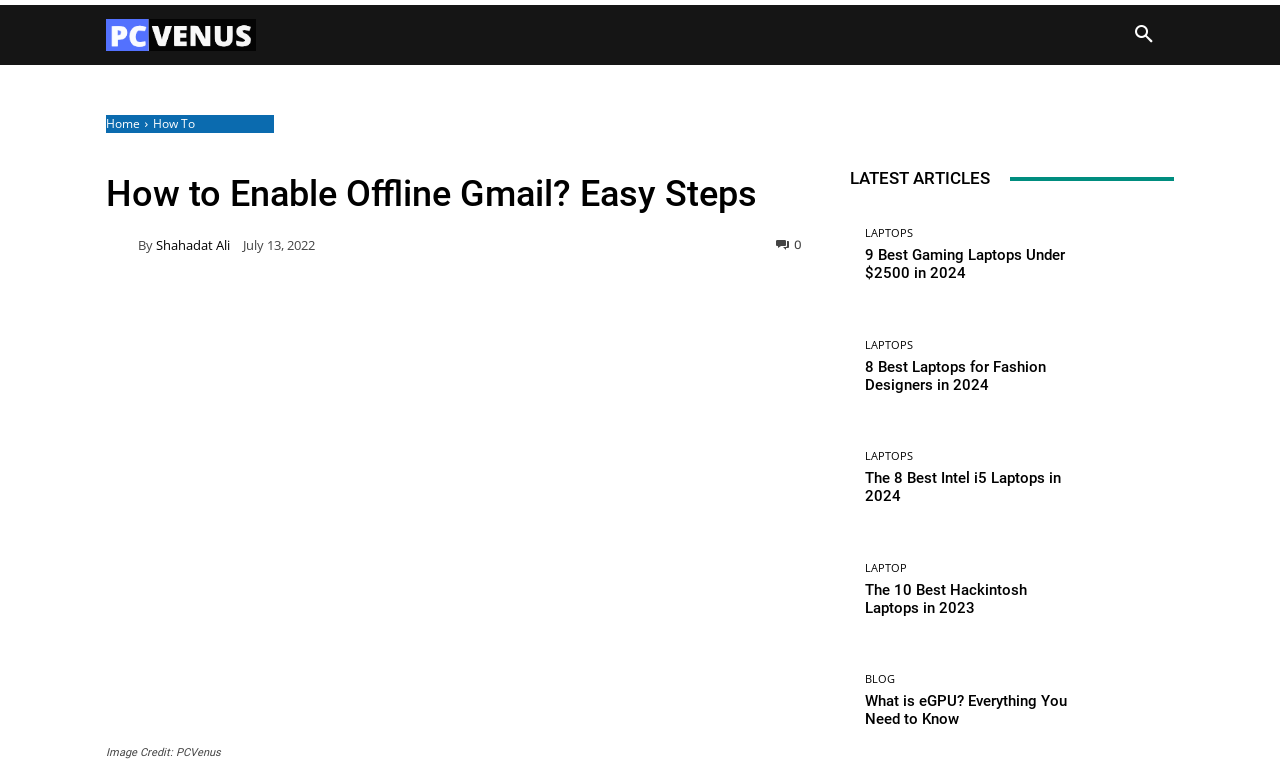Summarize the contents and layout of the webpage in detail.

This webpage is about enabling offline Gmail and features a tutorial on how to do so. At the top left corner, there is a logo icon of PCVenus, and next to it, there are several links to different categories, including "HOW TO", "NEWS", "GAMING", "BUYING GUIDE", "BEST PICKS", "REVIEW", and "DEALS". On the top right corner, there is a search button.

Below the top navigation bar, there is a heading that reads "How to Enable Offline Gmail? Easy Steps" followed by the author's name, "Shahadat Ali", and the date "July 13, 2022". There is also a figure with an image related to the topic, and a caption that reads "Image Credit: PCVenus".

The main content of the webpage is divided into two sections. On the left side, there is a tutorial on how to enable offline Gmail, which includes step-by-step instructions and possibly images or illustrations. On the right side, there is a section titled "LATEST ARTICLES" that lists several recent articles related to laptops and technology, including "9 Best Gaming Laptops Under $2500 in 2024", "8 Best Laptops for Fashion Designers in 2024", "The 8 Best Intel i5 Laptops in 2024", "The 10 Best Hackintosh Laptops in 2023", and "What is eGPU? Everything You Need to Know". Each article has a heading, a brief summary, and a link to read more.